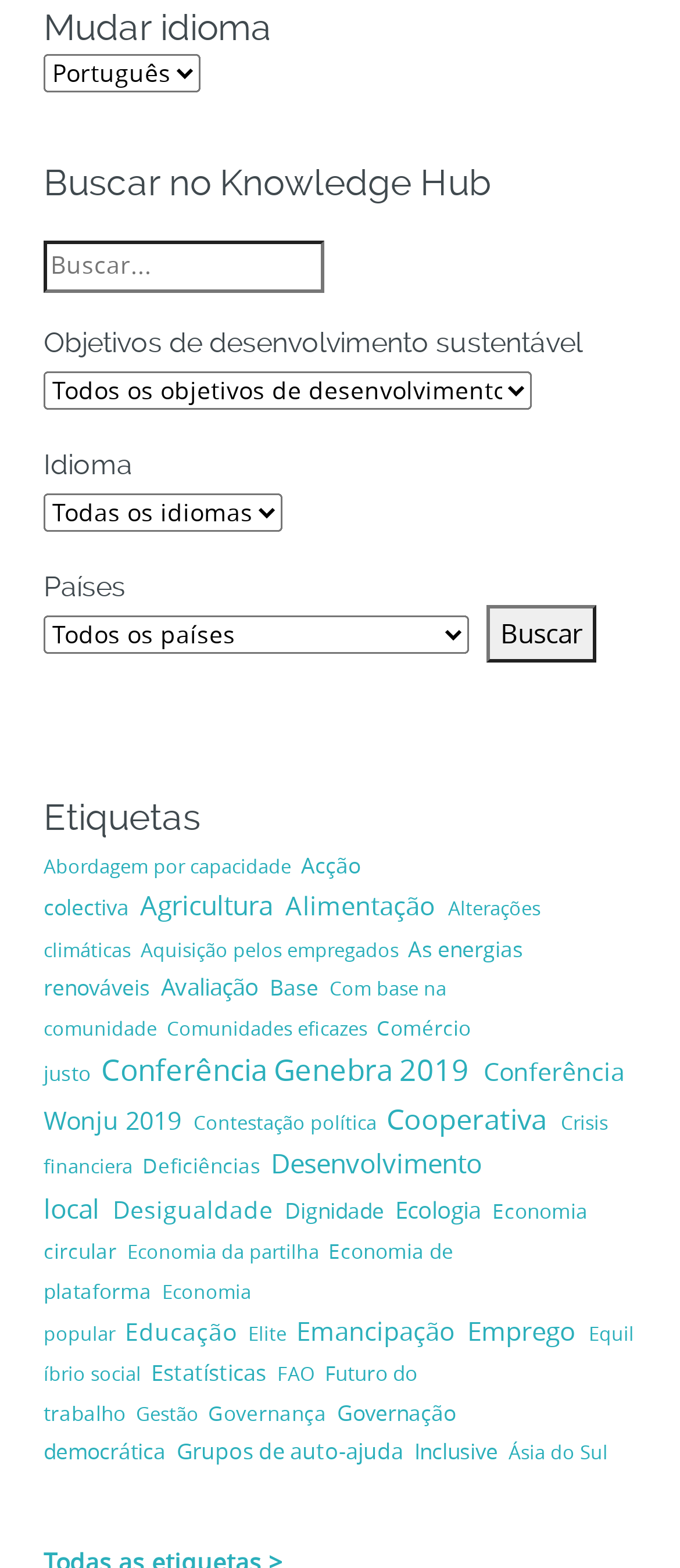Please find the bounding box for the UI element described by: "#PassTheConversation".

None